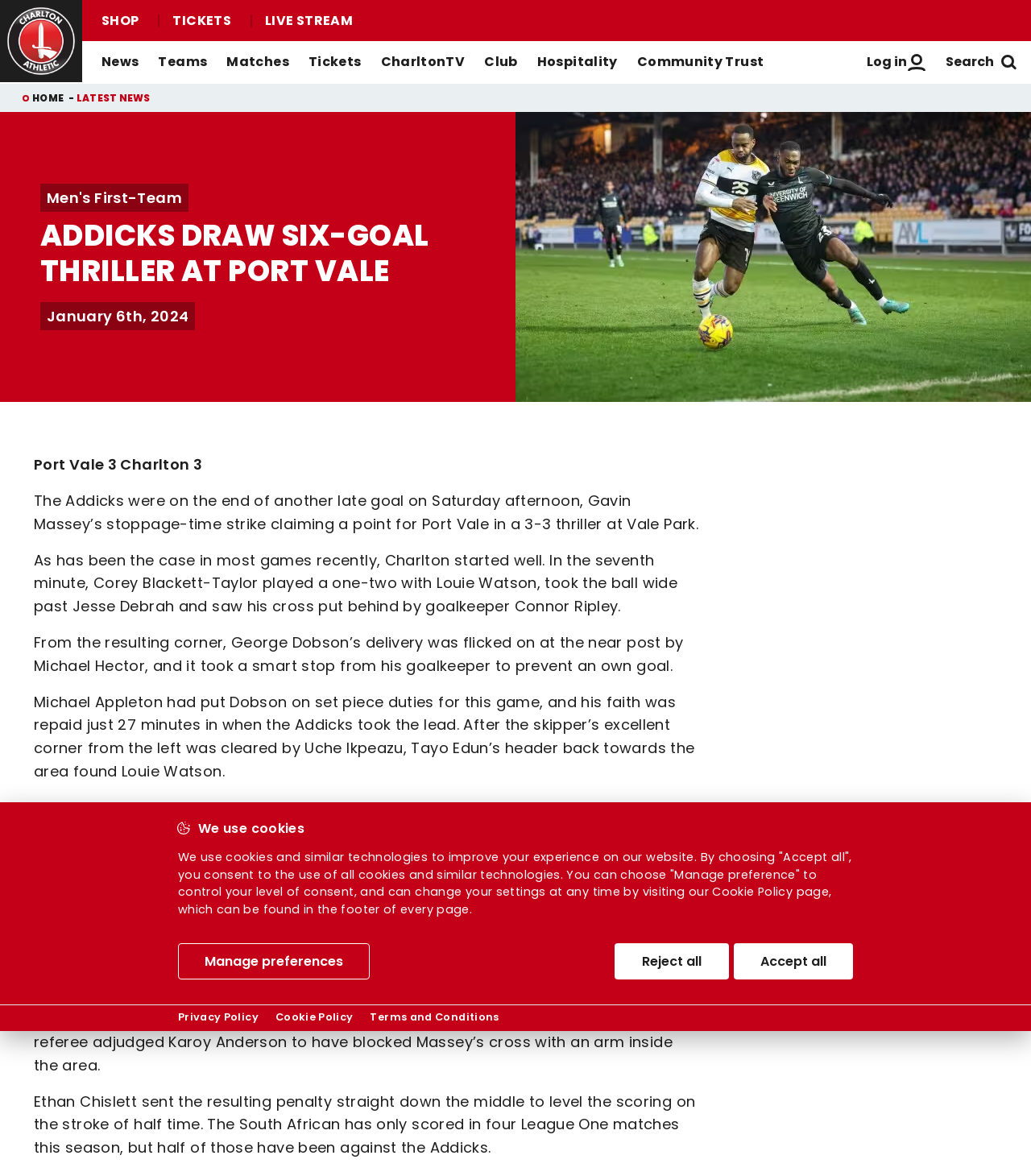Identify the bounding box of the HTML element described here: "Search Search Icon". Provide the coordinates as four float numbers between 0 and 1: [left, top, right, bottom].

[0.917, 0.035, 0.988, 0.07]